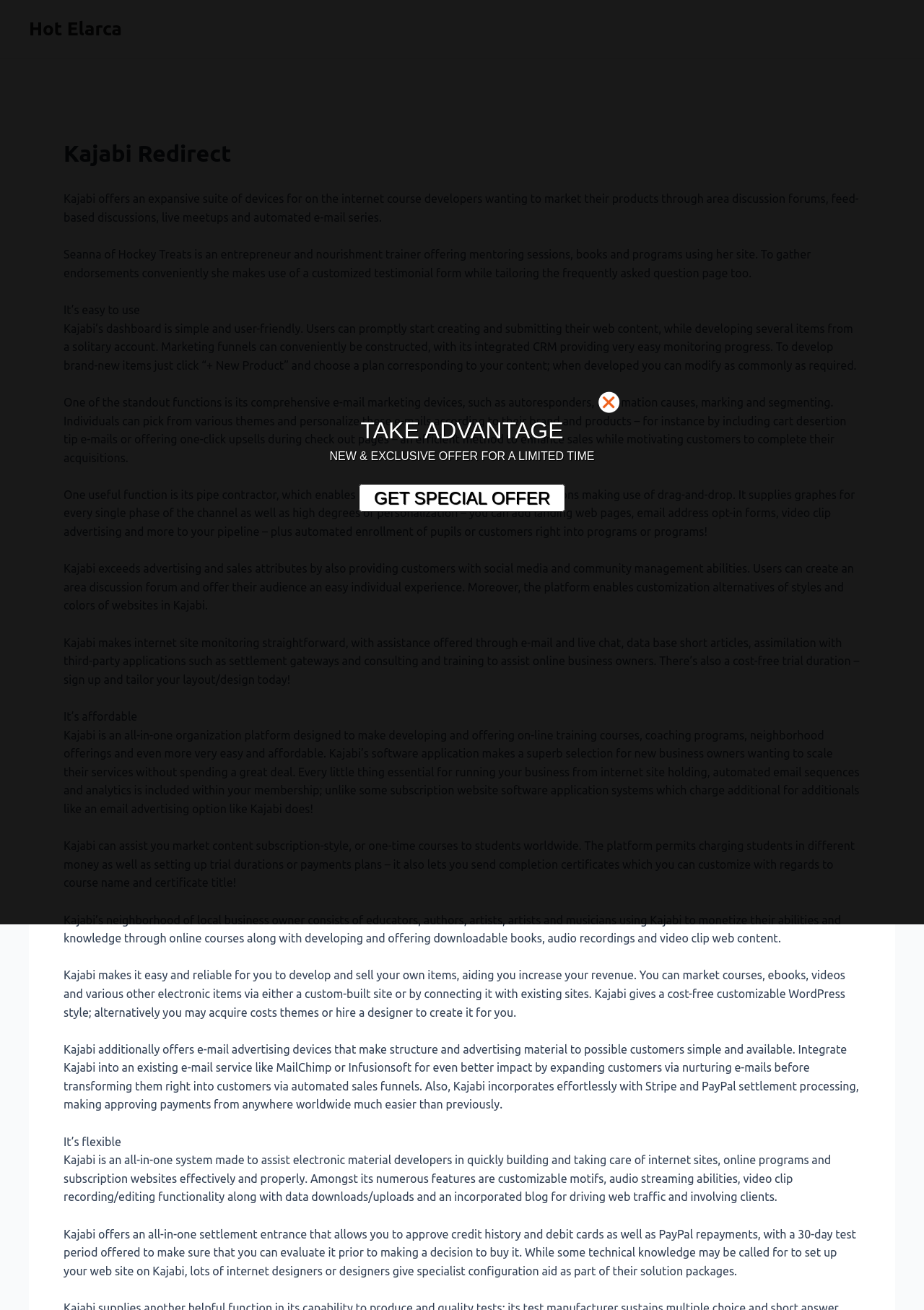Refer to the image and answer the question with as much detail as possible: What is the benefit of Kajabi's email marketing tools?

According to the webpage, Kajabi's email marketing tools make it easy and reliable for users to develop and sell their own products, increasing their revenue. The tools allow users to build and market content to potential customers, and integrate with existing email services like MailChimp or Infusionsoft for even greater impact.